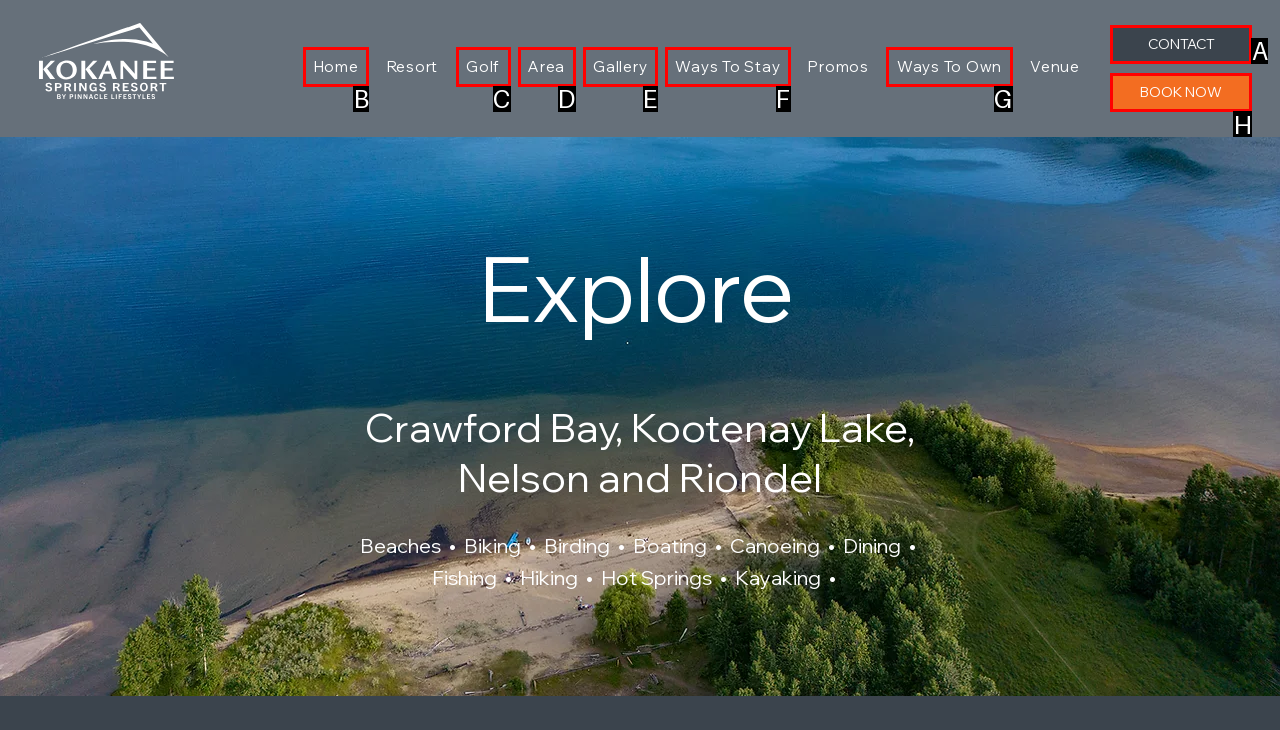Given the description: BOOK NOW, identify the matching HTML element. Provide the letter of the correct option.

H